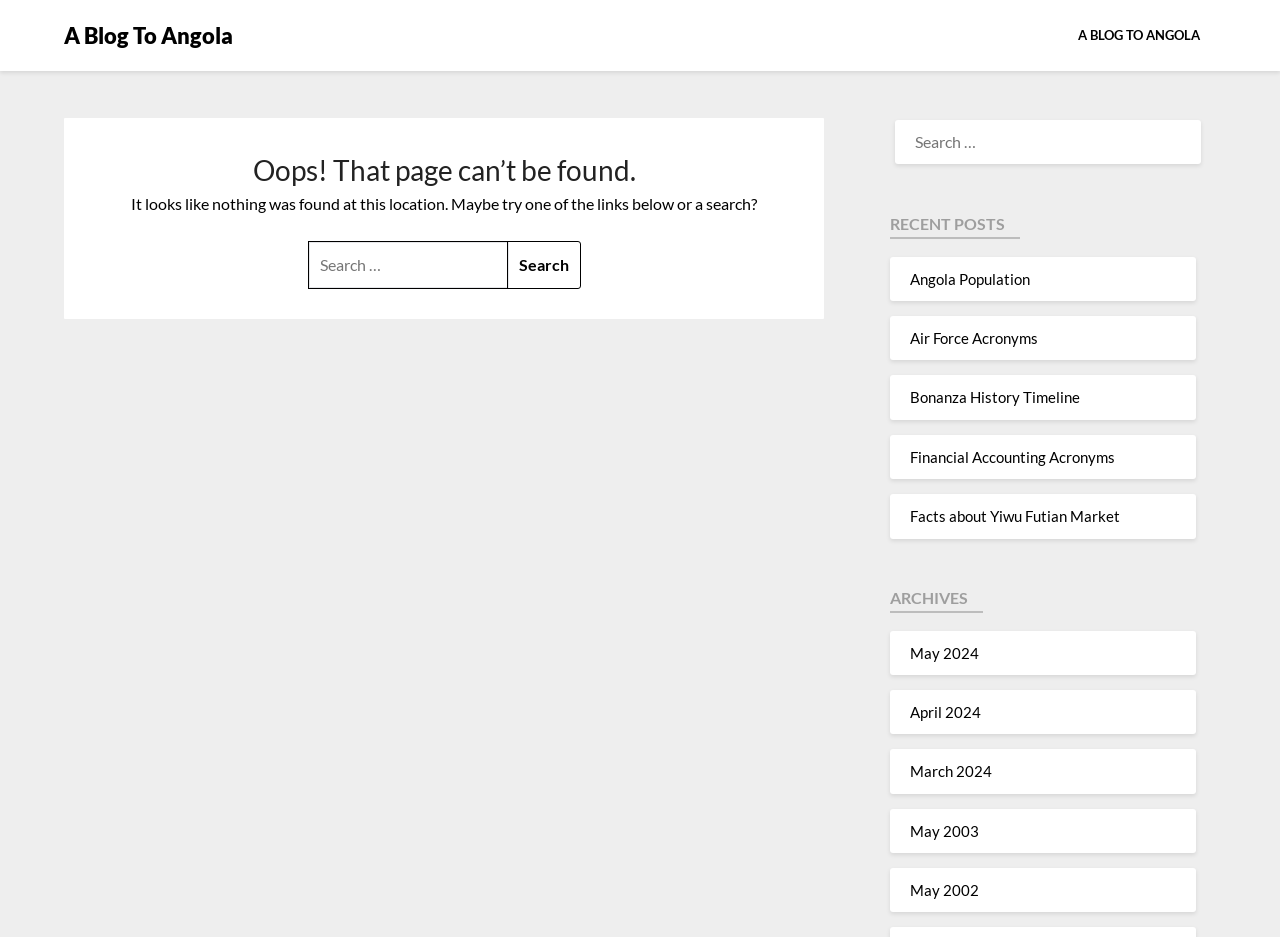Please locate the bounding box coordinates of the element that needs to be clicked to achieve the following instruction: "go to A Blog To Angola homepage". The coordinates should be four float numbers between 0 and 1, i.e., [left, top, right, bottom].

[0.05, 0.019, 0.182, 0.057]